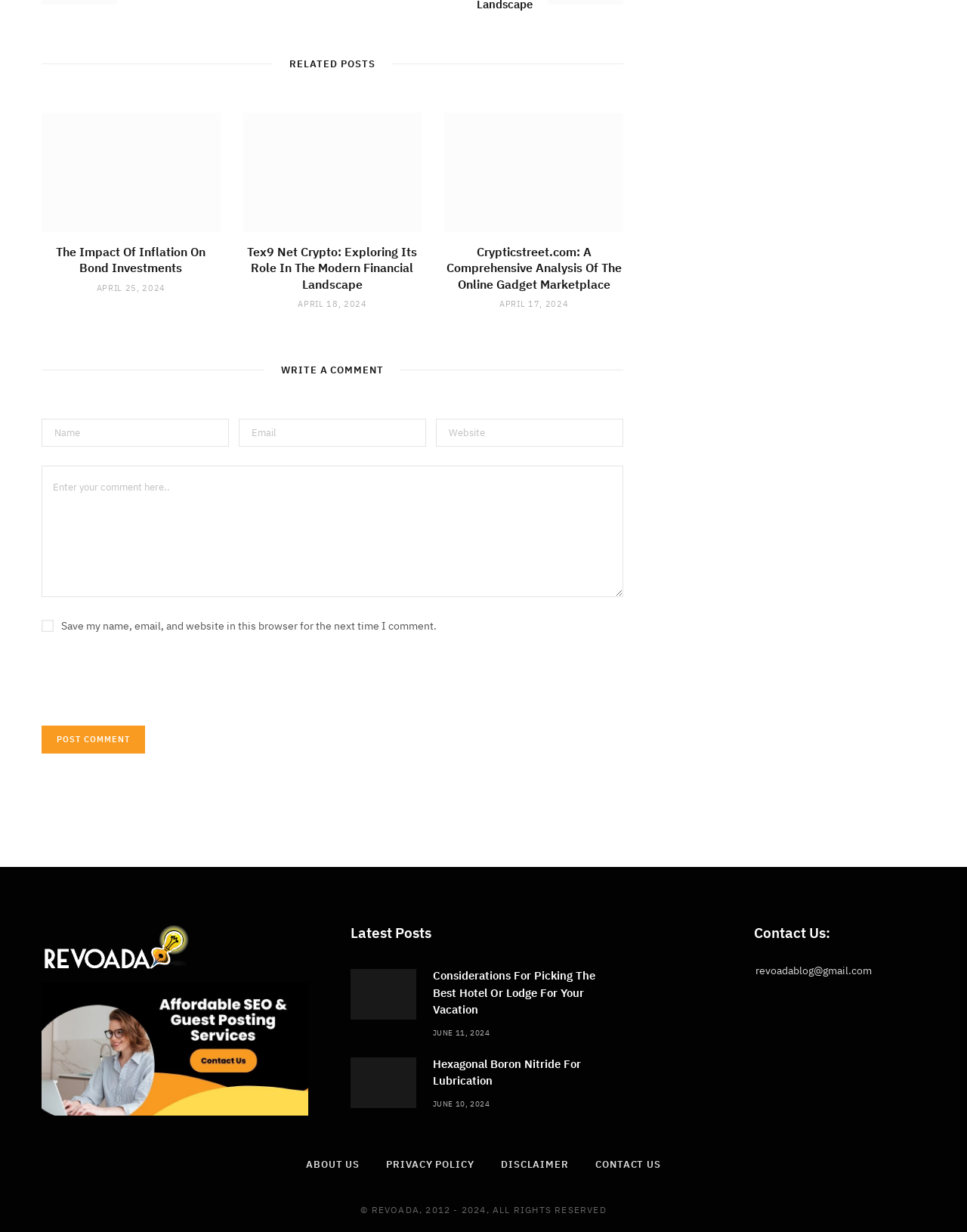For the given element description Services, determine the bounding box coordinates of the UI element. The coordinates should follow the format (top-left x, top-left y, bottom-right x, bottom-right y) and be within the range of 0 to 1.

None